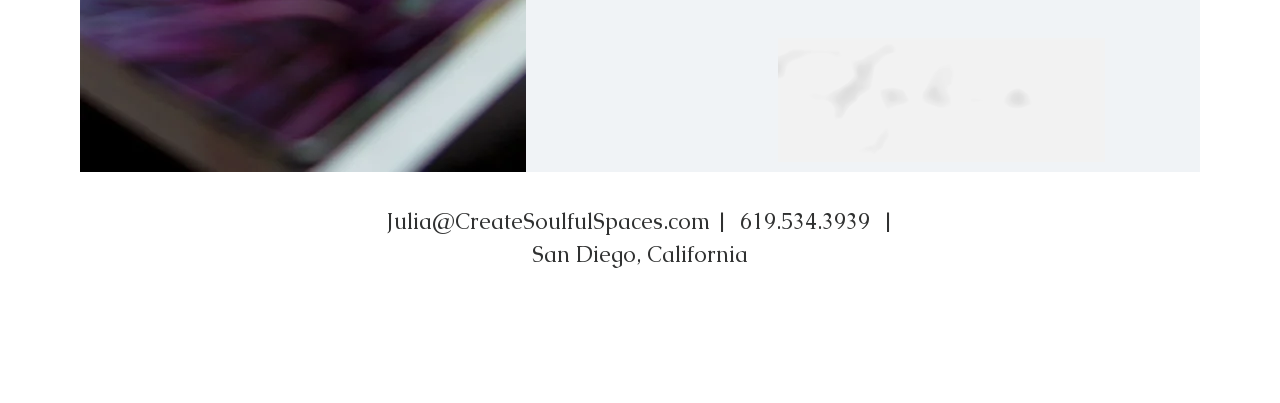From the webpage screenshot, predict the bounding box coordinates (top-left x, top-left y, bottom-right x, bottom-right y) for the UI element described here: Julia@CreateSoulfulSpaces.com

[0.301, 0.514, 0.554, 0.586]